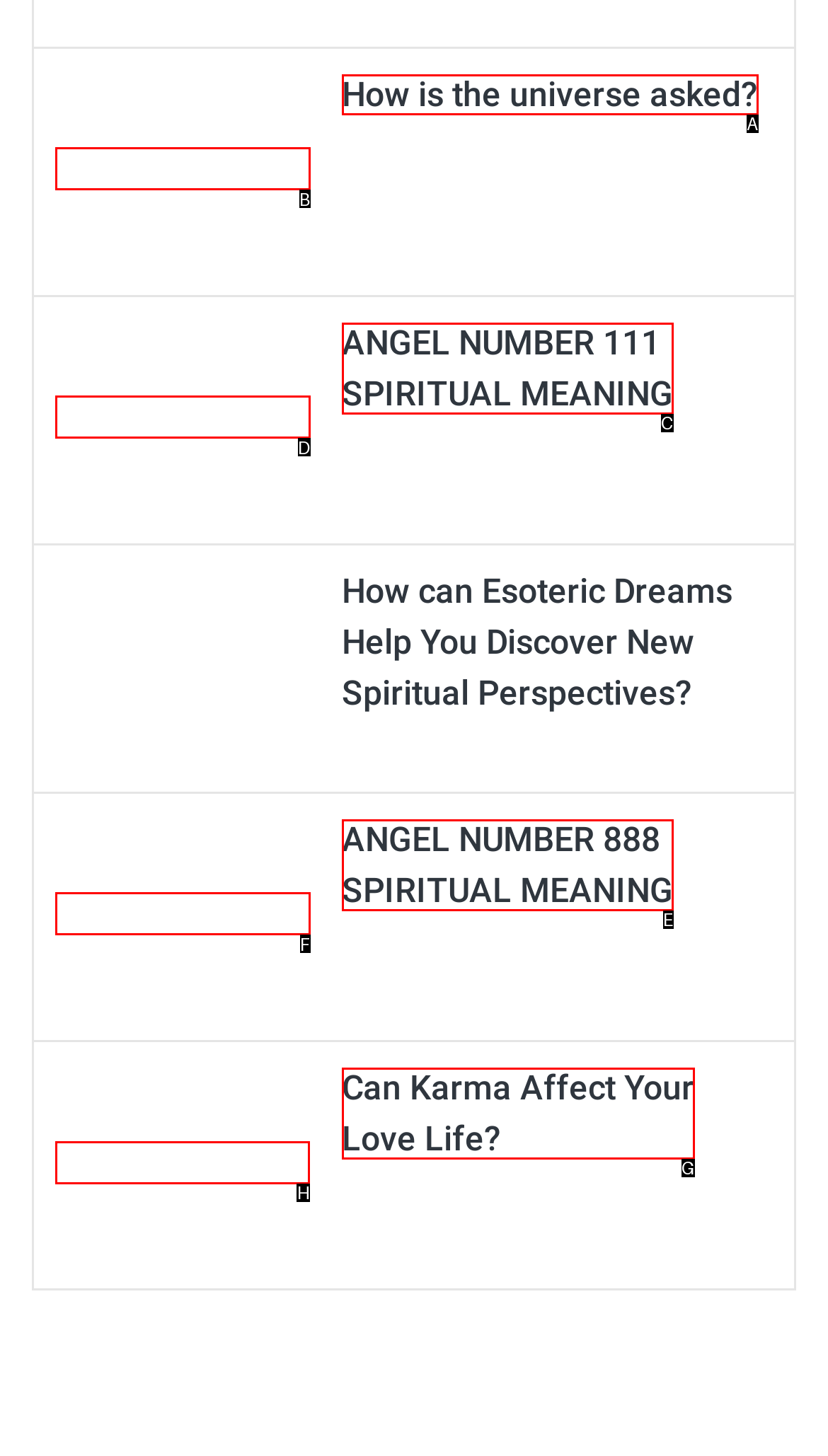Select the appropriate HTML element that needs to be clicked to execute the following task: Learn about 'Can Karma Affect Your Love Life?'. Respond with the letter of the option.

H